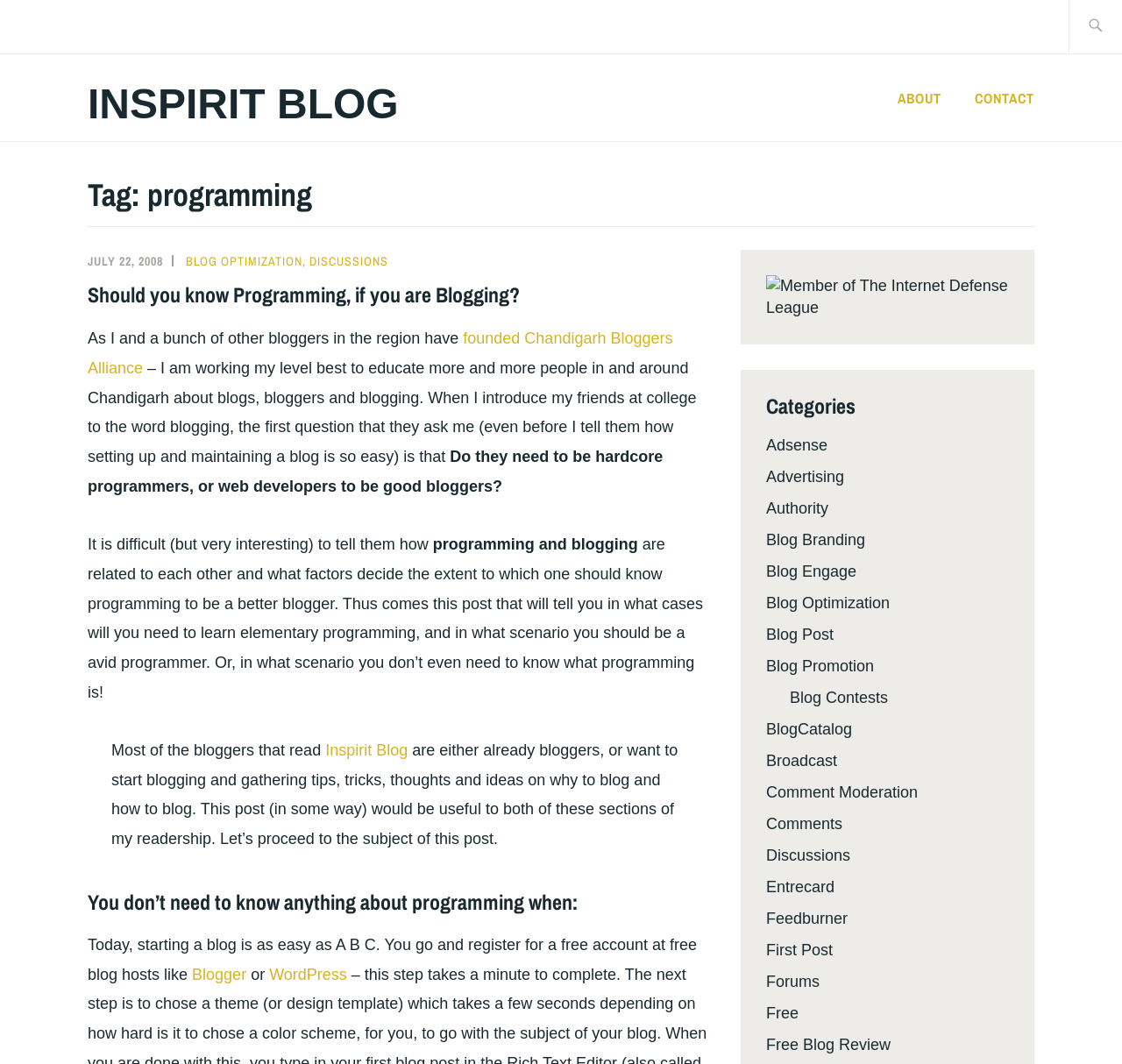Locate the bounding box coordinates of the area where you should click to accomplish the instruction: "Read the post about blog optimization".

[0.166, 0.238, 0.27, 0.253]